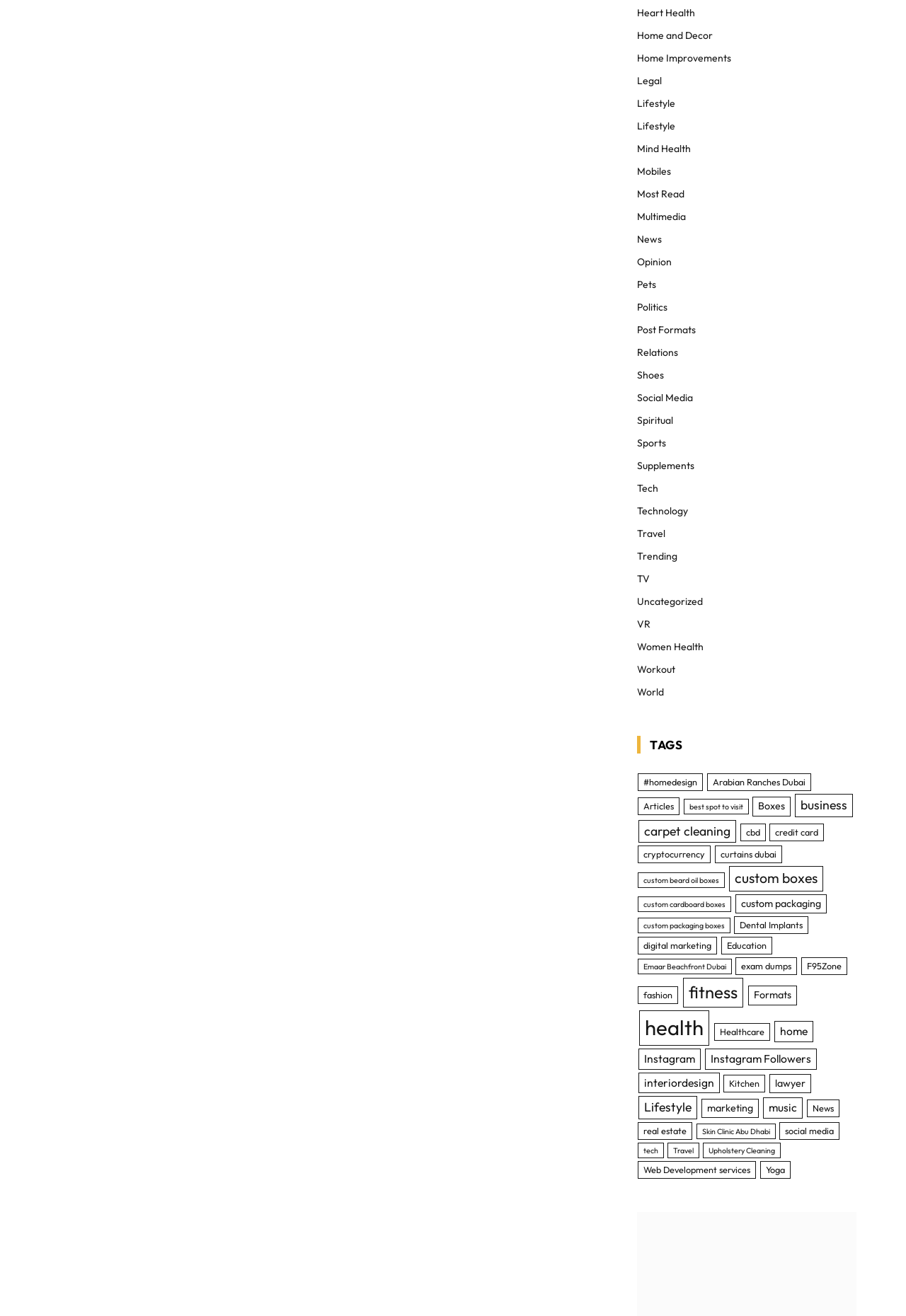Please identify the coordinates of the bounding box for the clickable region that will accomplish this instruction: "Learn about 'fitness'".

[0.754, 0.743, 0.82, 0.766]